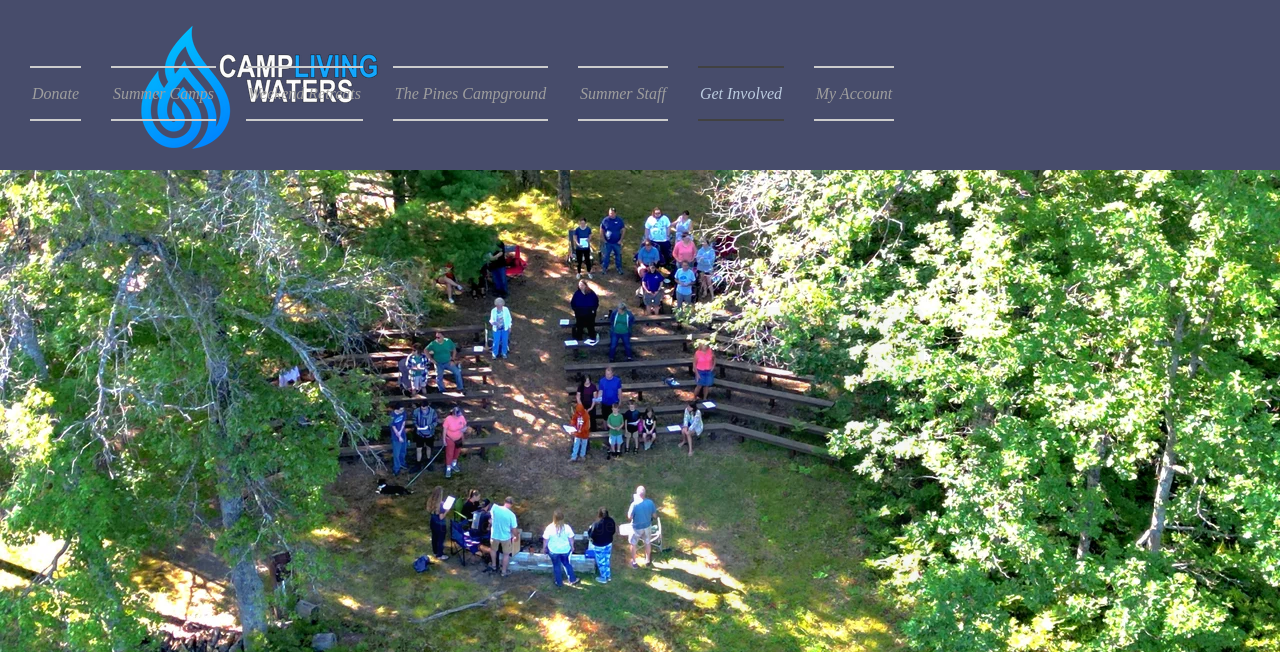Explain the webpage in detail.

The webpage is about Camp Living Waters, with a focus on getting involved. At the top left corner, there is a horizontal logo of Camp Living Waters. Below the logo, there is a navigation menu with six links: "Donate", "Summer Camps", "Weekend Retreats", "The Pines Campground", "Summer Staff", and "Get Involved", which are aligned horizontally and evenly spaced. The "Get Involved" link is also a heading that appears further down the page.

Below the navigation menu, there is a heading that reads "Get Involved", which is centered on the page. Underneath the heading, there is a paragraph of text that describes ways to get involved at Camp Living Waters, mentioning serving Jesus Christ and giving in different ways. The text is positioned in the middle of the page, taking up about half of the vertical space.